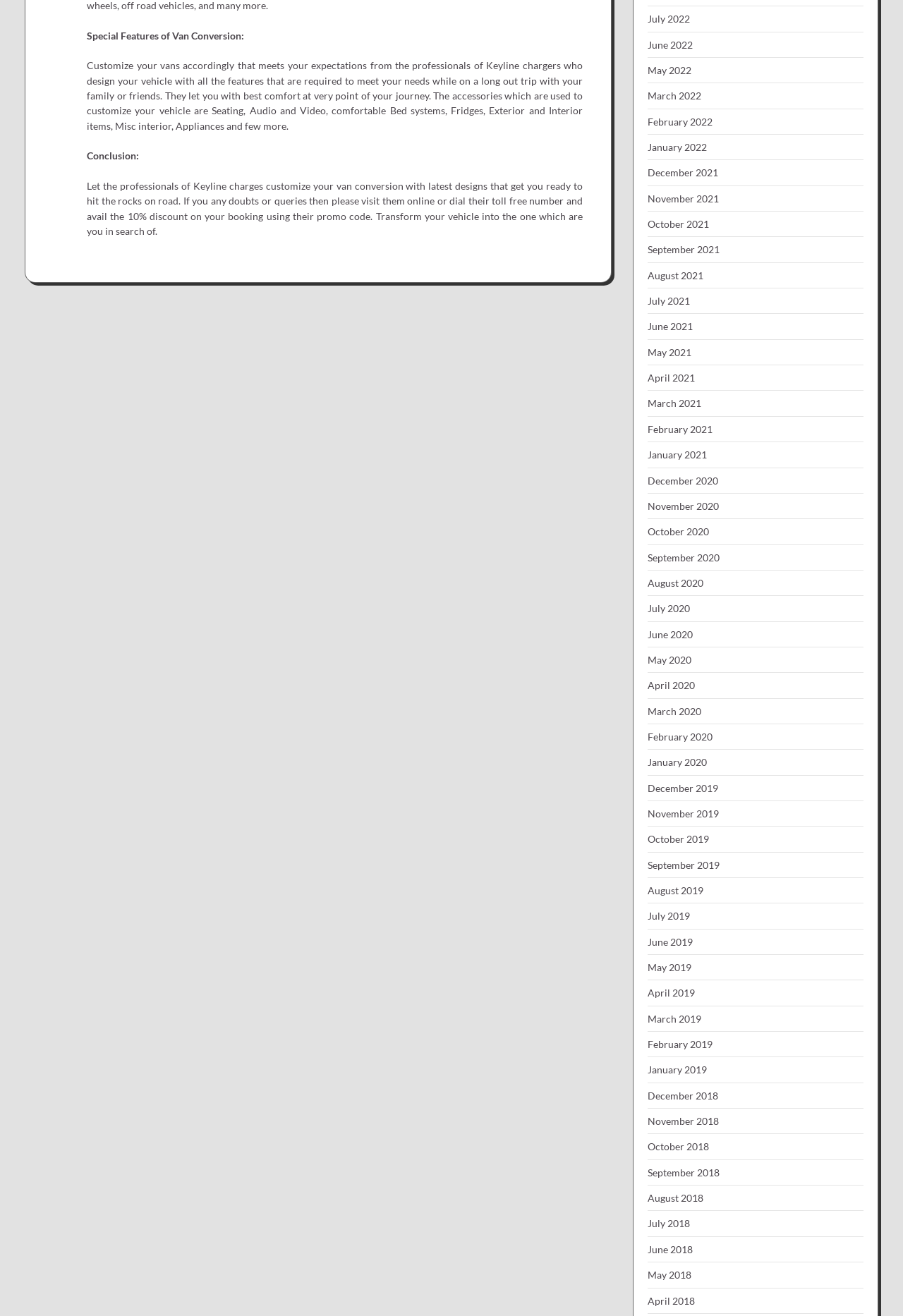Kindly determine the bounding box coordinates for the clickable area to achieve the given instruction: "Click on February 2021".

[0.717, 0.321, 0.789, 0.331]